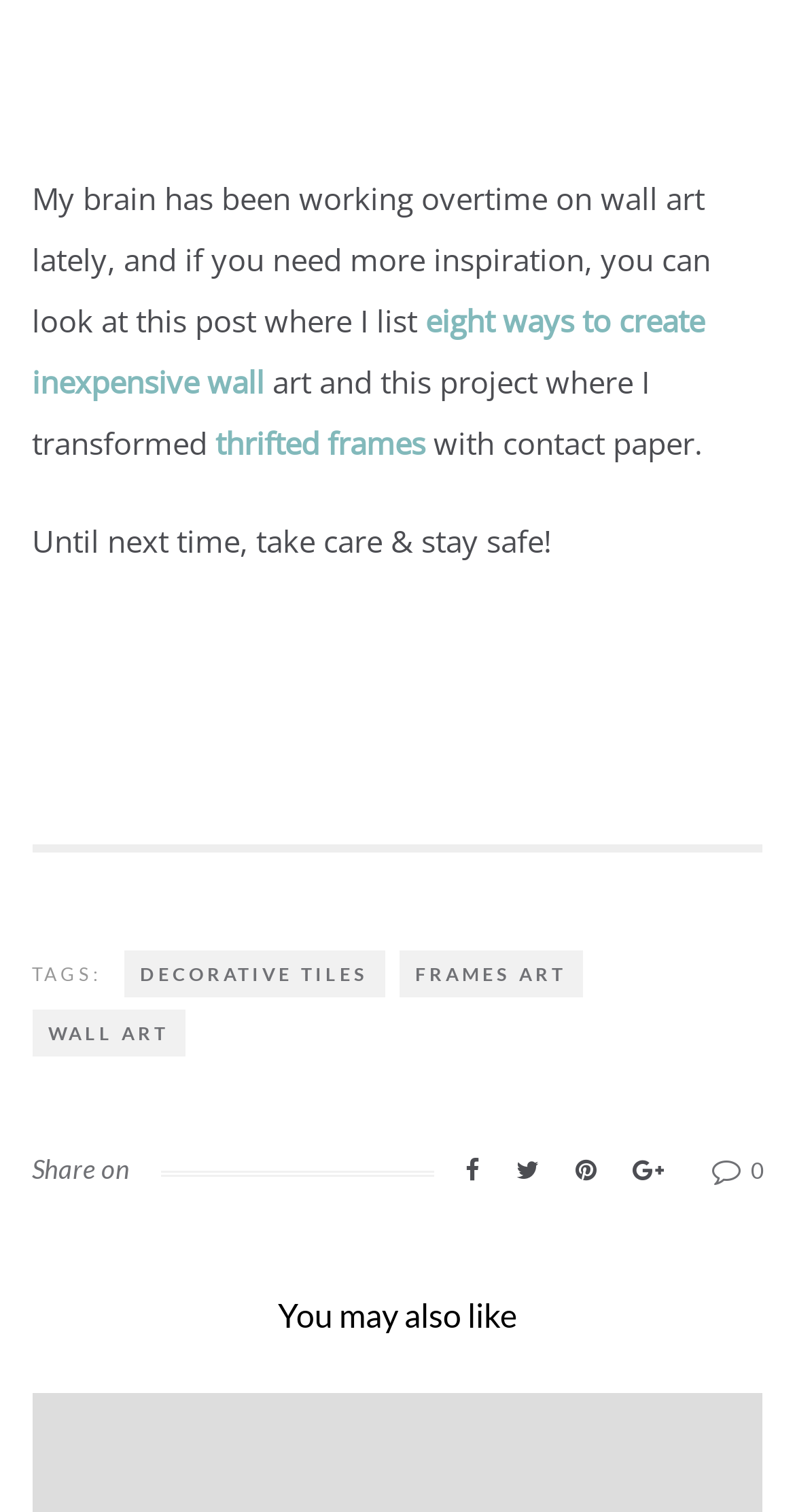Determine the bounding box coordinates of the clickable area required to perform the following instruction: "Share on Facebook". The coordinates should be represented as four float numbers between 0 and 1: [left, top, right, bottom].

[0.586, 0.763, 0.604, 0.783]